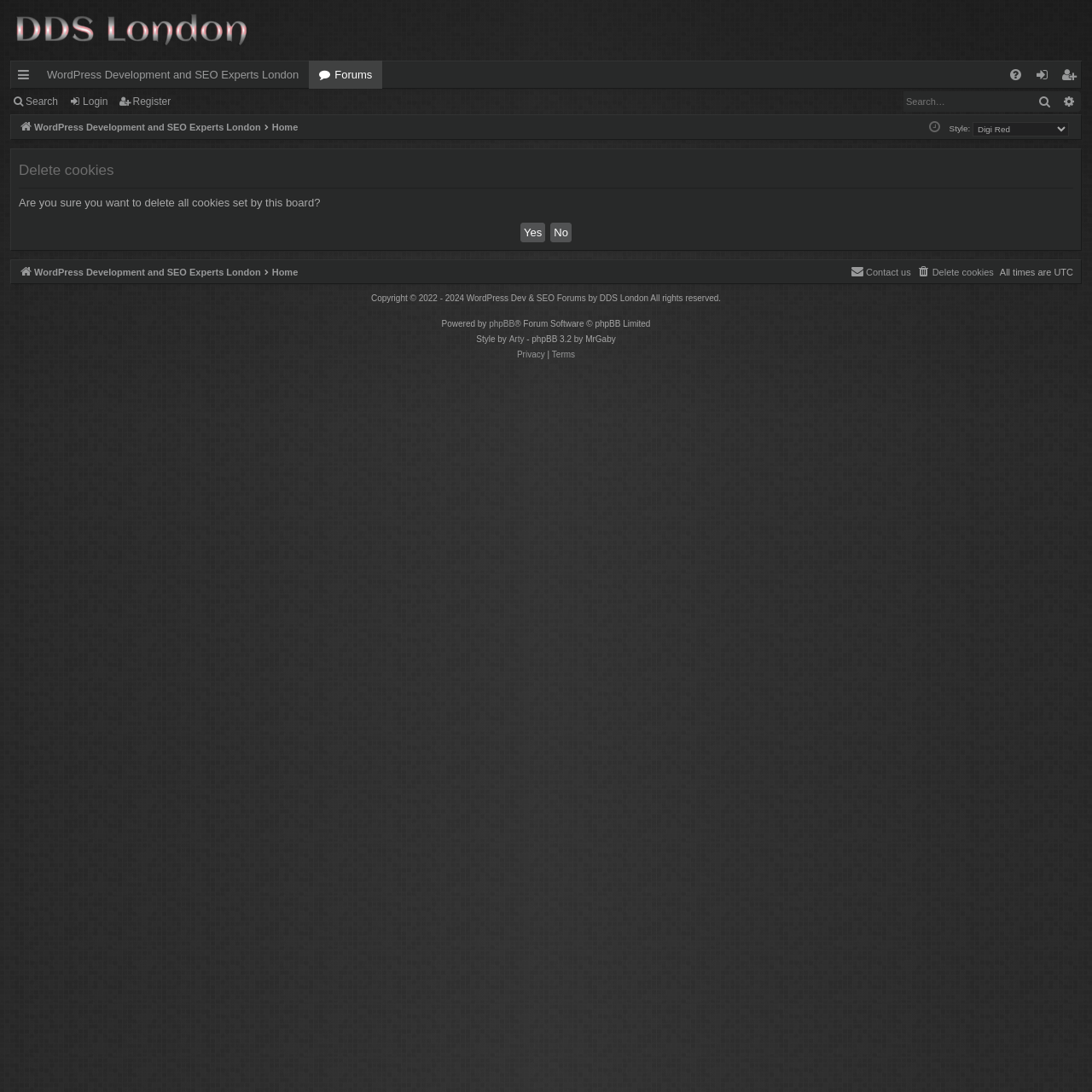What is the orientation of the menubar that contains the link 'Search'? Based on the screenshot, please respond with a single word or phrase.

horizontal